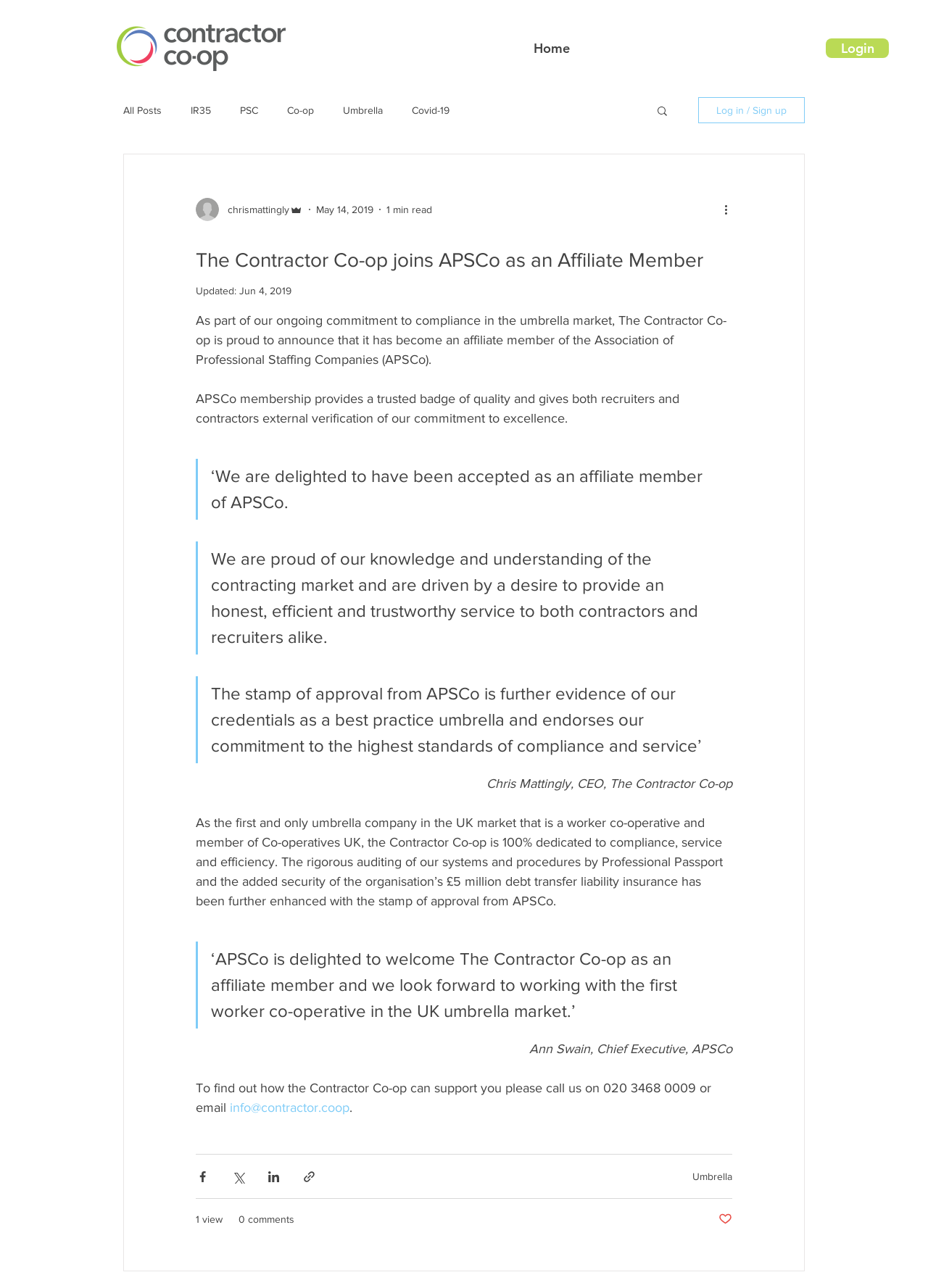What is the name of the CEO of The Contractor Co-op?
Using the image as a reference, answer with just one word or a short phrase.

Chris Mattingly